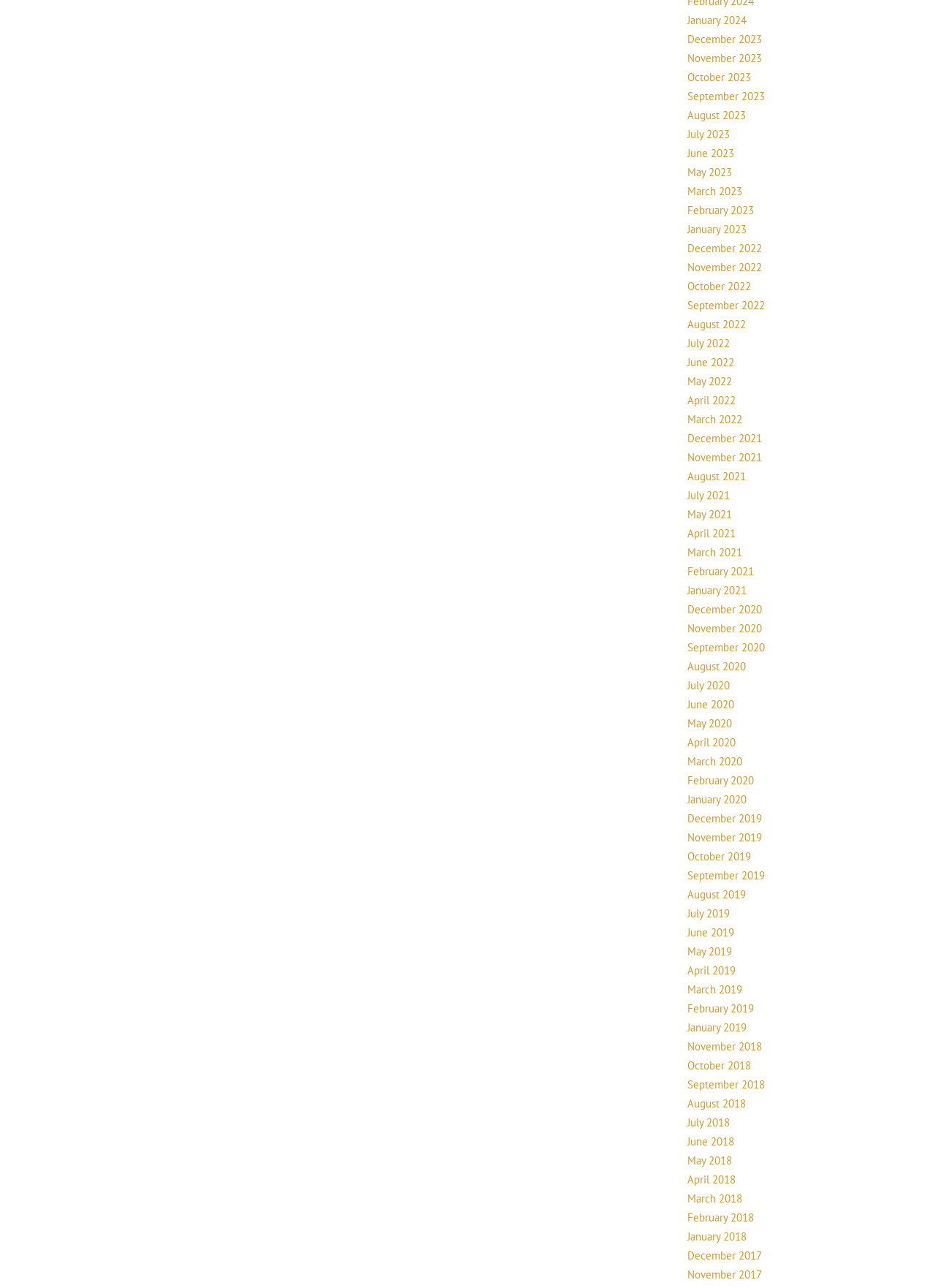Provide a brief response using a word or short phrase to this question:
What is the earliest year listed?

2017